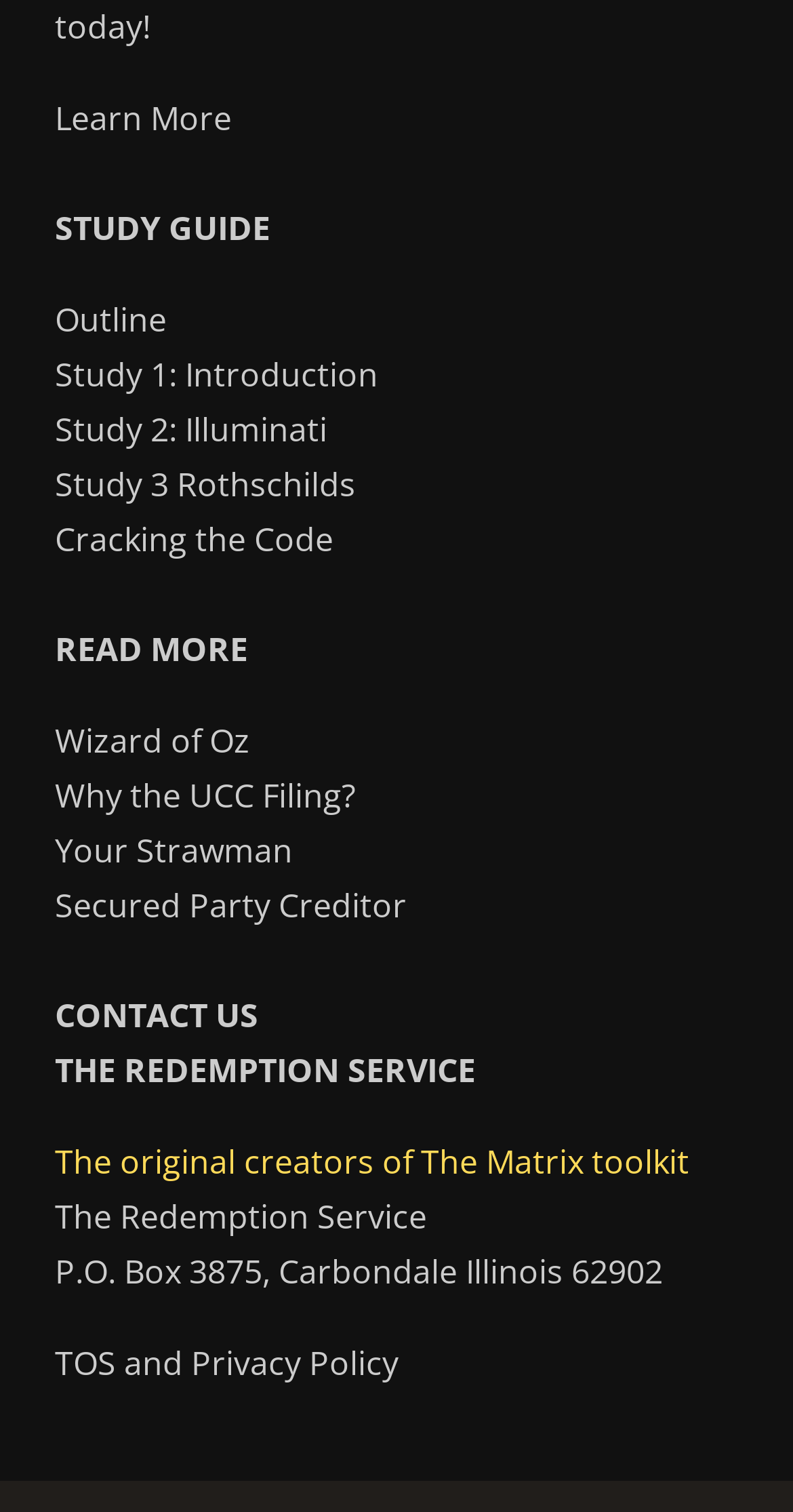Analyze the image and answer the question with as much detail as possible: 
How can users contact the service?

The webpage provides a 'CONTACT US' link, which suggests that users can contact the service through this link.